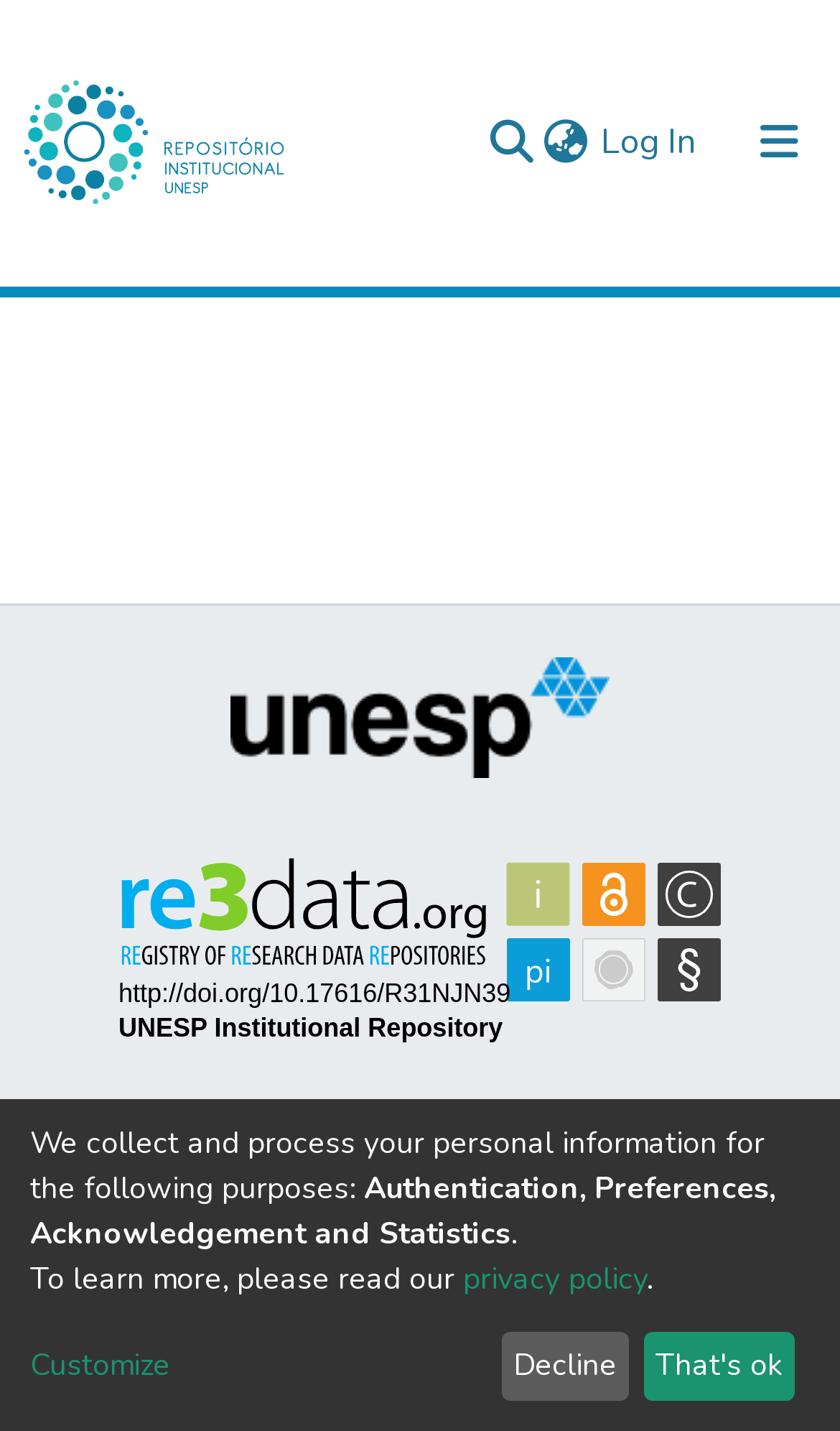Respond to the question below with a single word or phrase:
What is the purpose of the 'Language switch' button?

To switch languages